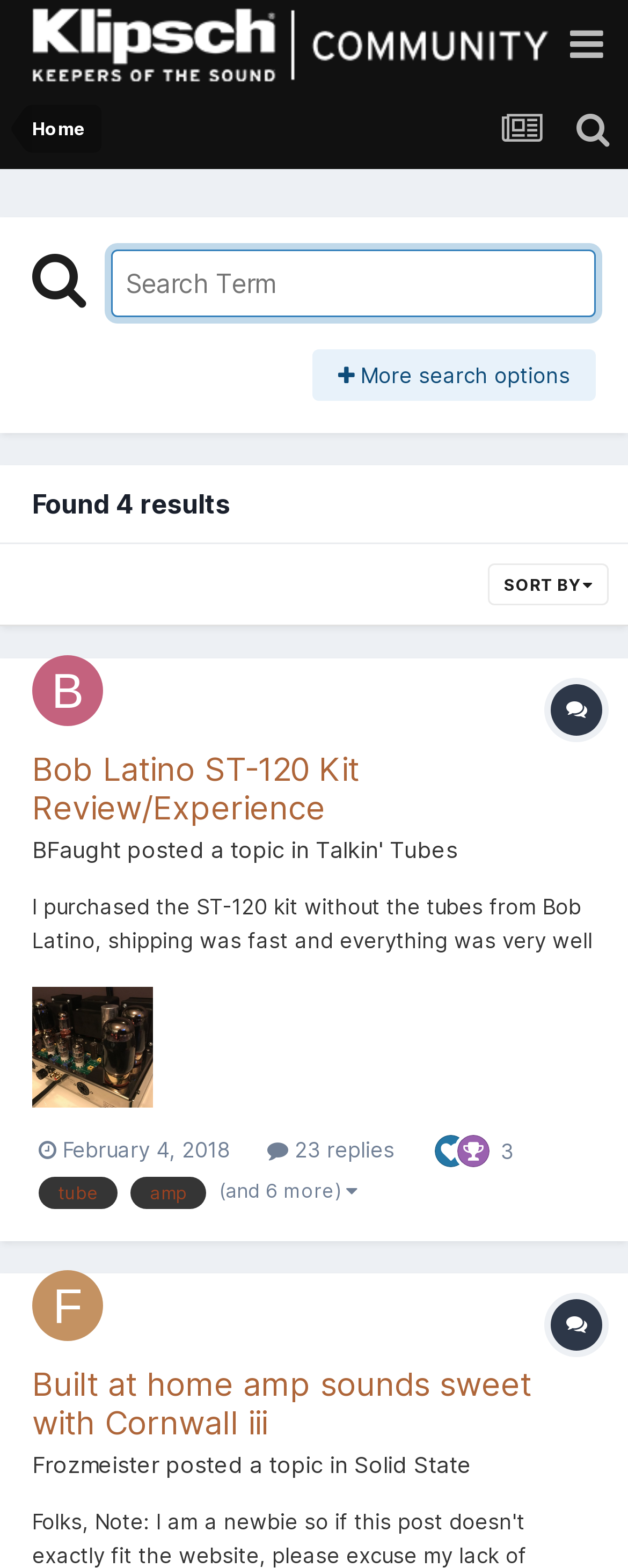Given the description "parent_node: 0 aria-label="Open navigation menu"", determine the bounding box of the corresponding UI element.

None